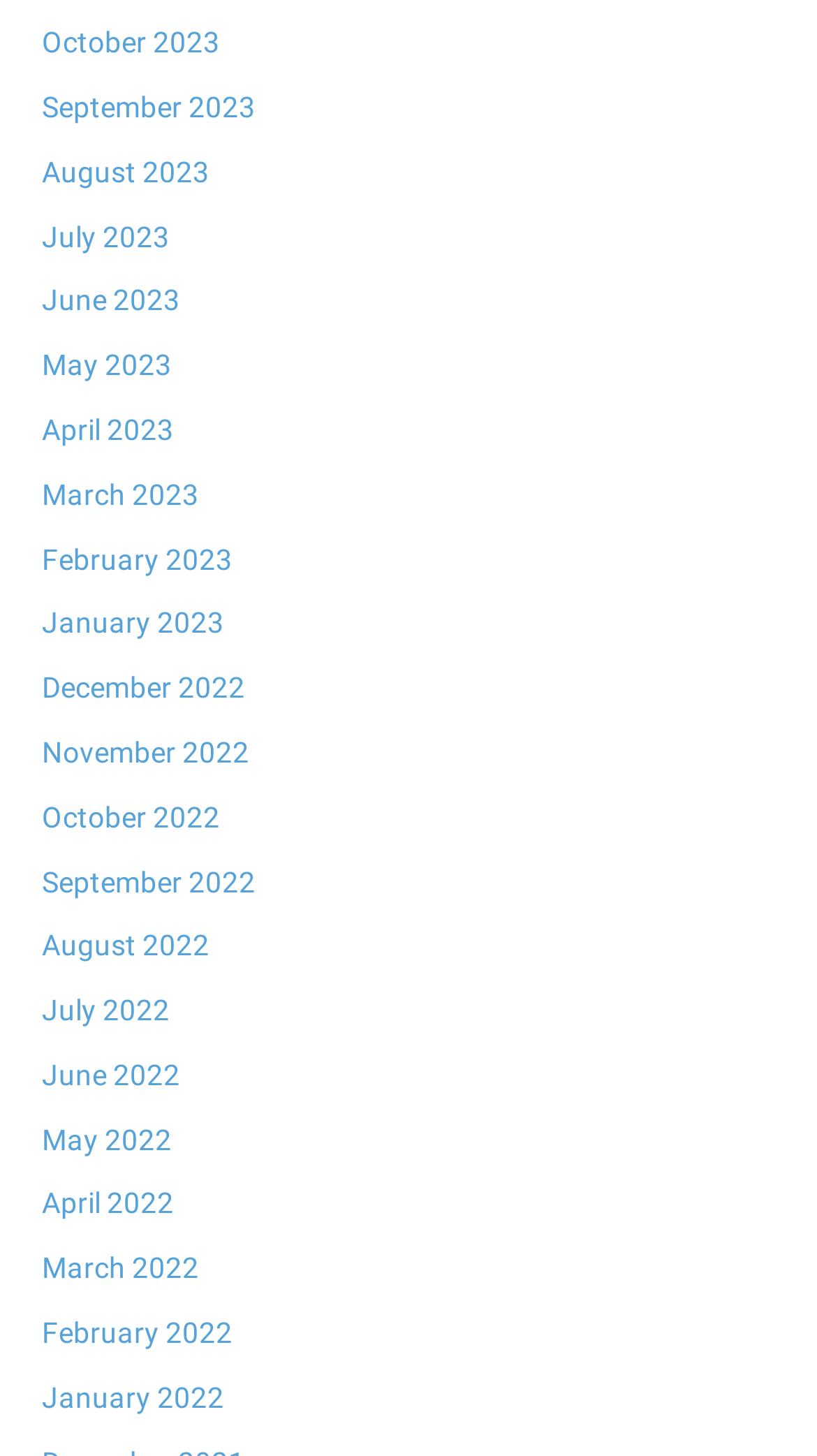What is the latest month listed?
Kindly offer a detailed explanation using the data available in the image.

I looked at the links on the webpage and found that the latest month listed is October 2023, which is the first link on the webpage.